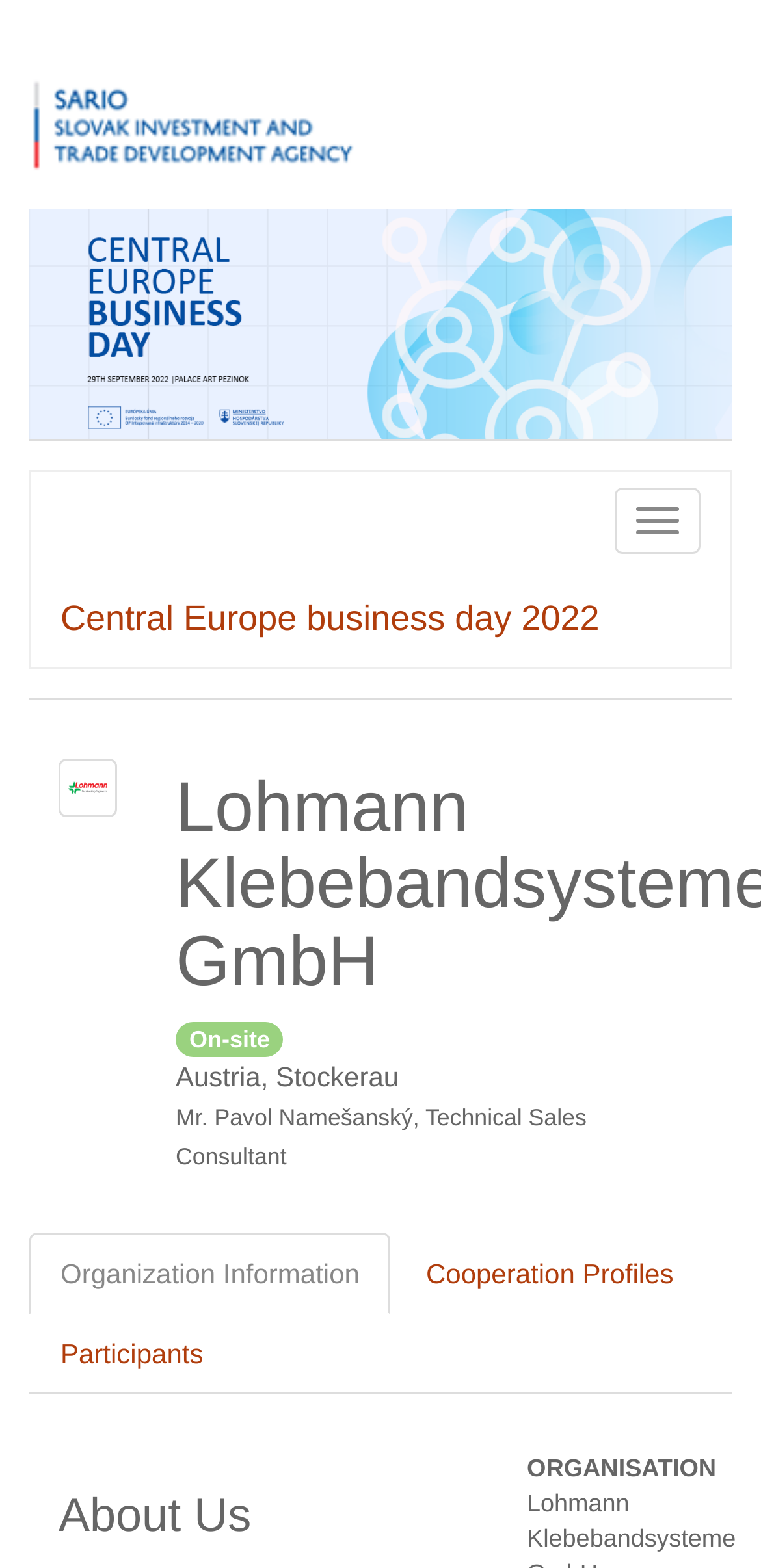Determine the bounding box coordinates in the format (top-left x, top-left y, bottom-right x, bottom-right y). Ensure all values are floating point numbers between 0 and 1. Identify the bounding box of the UI element described by: Cooperation Profiles

[0.519, 0.786, 0.926, 0.839]